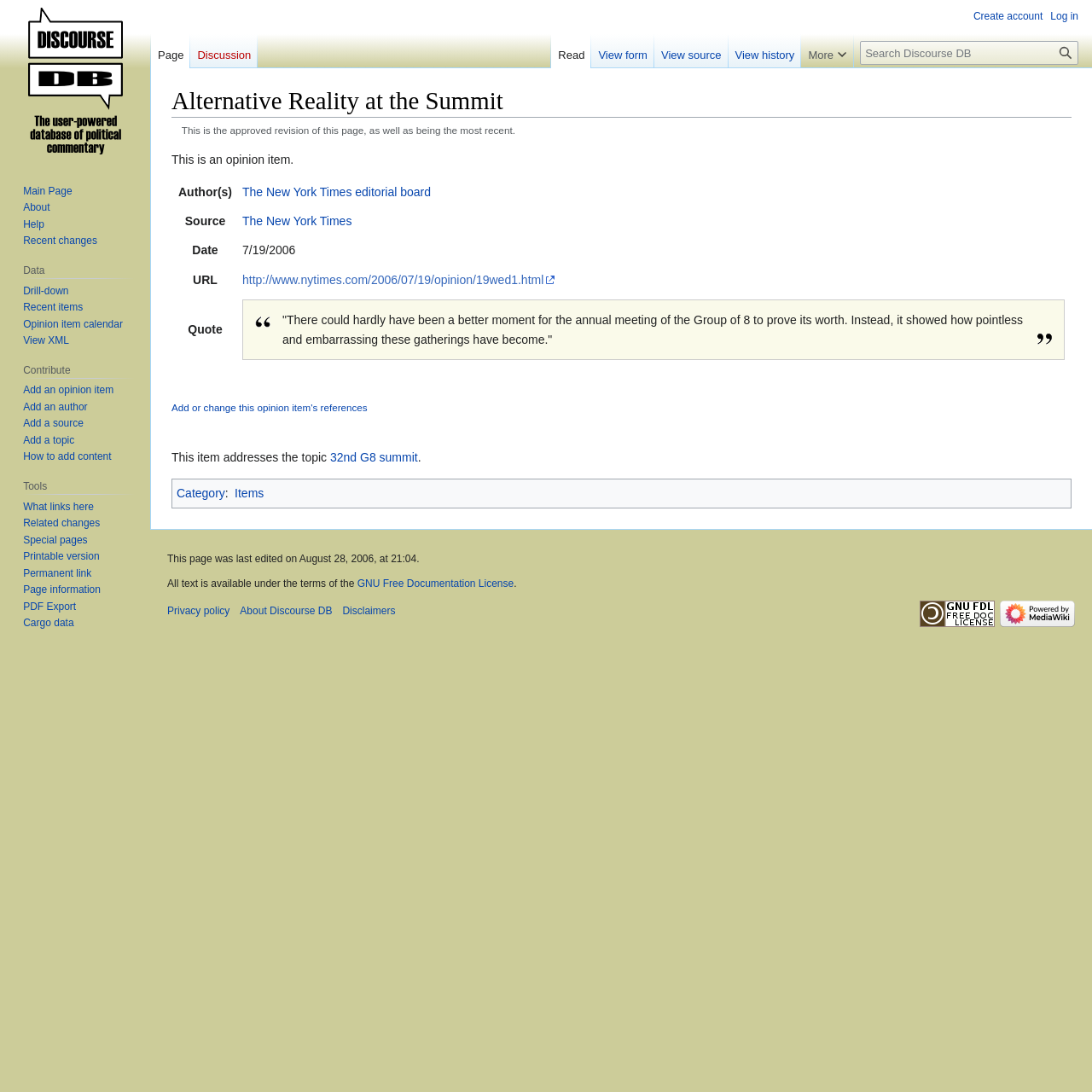Please provide the main heading of the webpage content.

Alternative Reality at the Summit